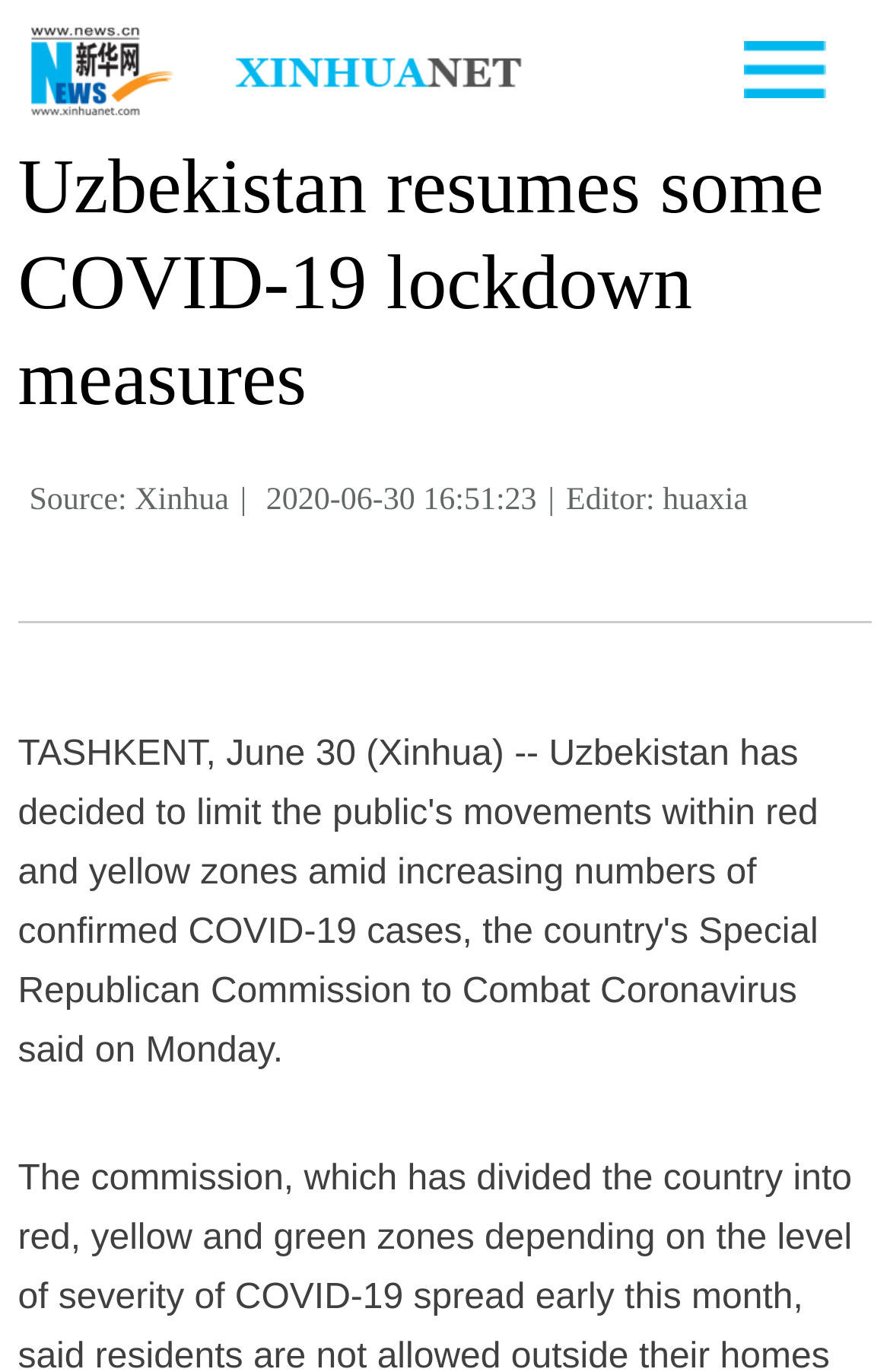Give a detailed explanation of the elements present on the webpage.

The webpage appears to be a news article page. At the top, there is a heading that reads "Uzbekistan resumes some COVID-19 lockdown measures". Below the heading, there are three lines of text: "Source: Xinhua", a vertical bar "|", and the date "2020-06-30 16:51:23". To the right of the date, there is another text "Editor: huaxia". 

On the top-left corner, there is a link, accompanied by an image. Another image is placed on the top-right corner. The overall structure of the webpage is simple, with a clear hierarchy of elements.